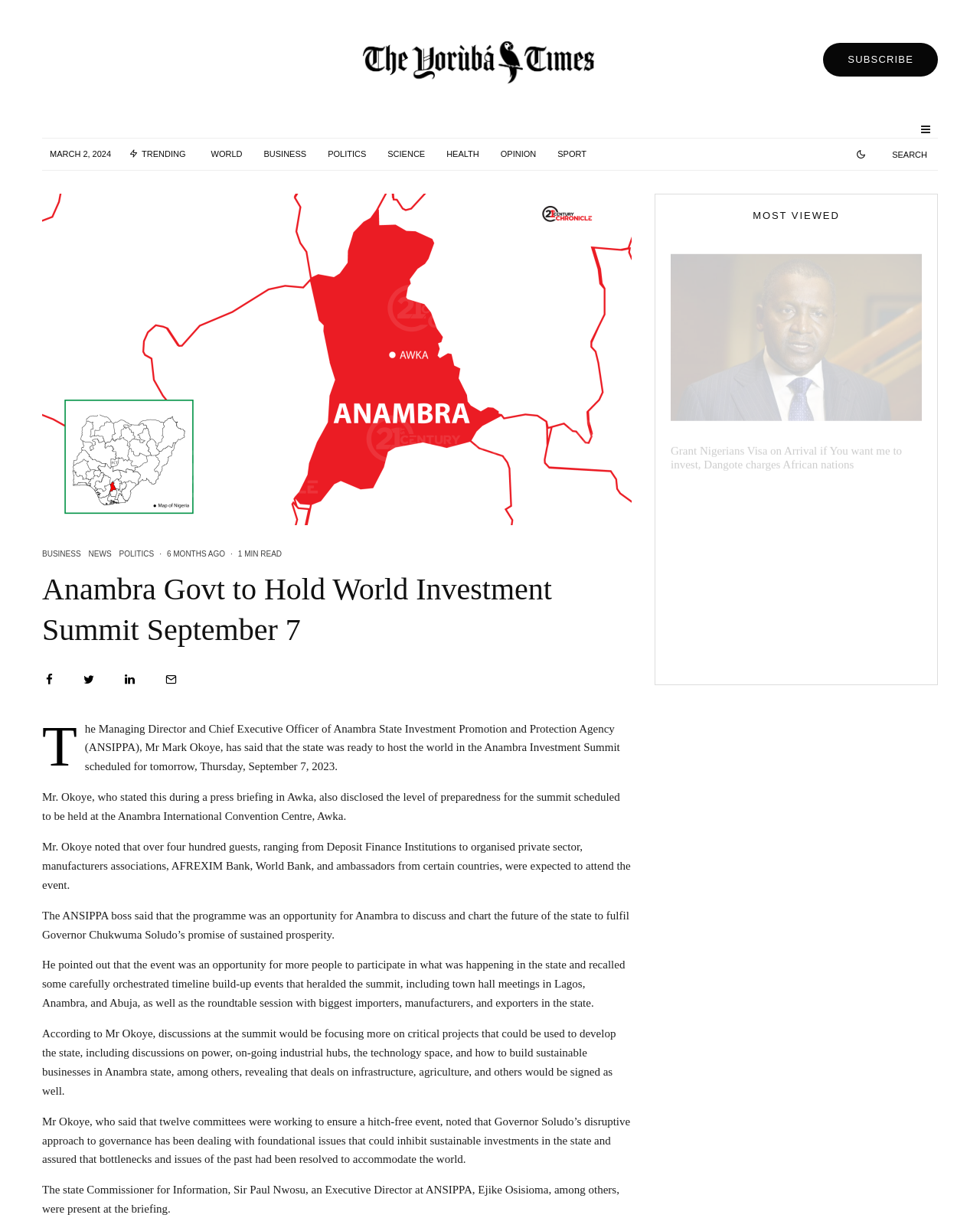What is the date of the Anambra Investment Summit?
Answer the question with as much detail as possible.

The answer can be found in the article text, where it is stated that 'the state was ready to host the world in the Anambra Investment Summit scheduled for tomorrow, Thursday, September 7, 2023.'